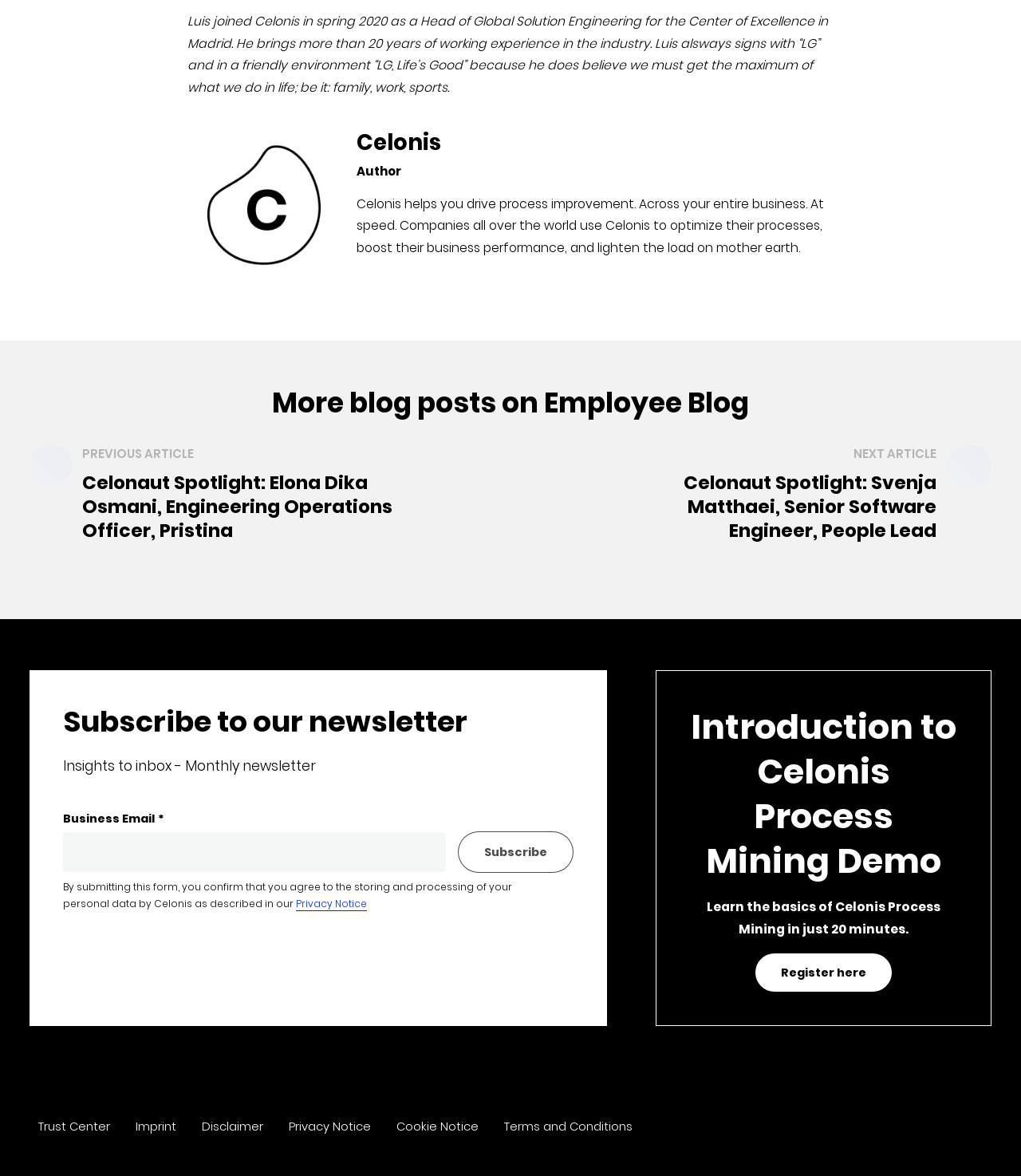Please find the bounding box coordinates of the element that must be clicked to perform the given instruction: "Register for the 'Introduction to Celonis Process Mining Demo'". The coordinates should be four float numbers from 0 to 1, i.e., [left, top, right, bottom].

[0.74, 0.81, 0.873, 0.843]